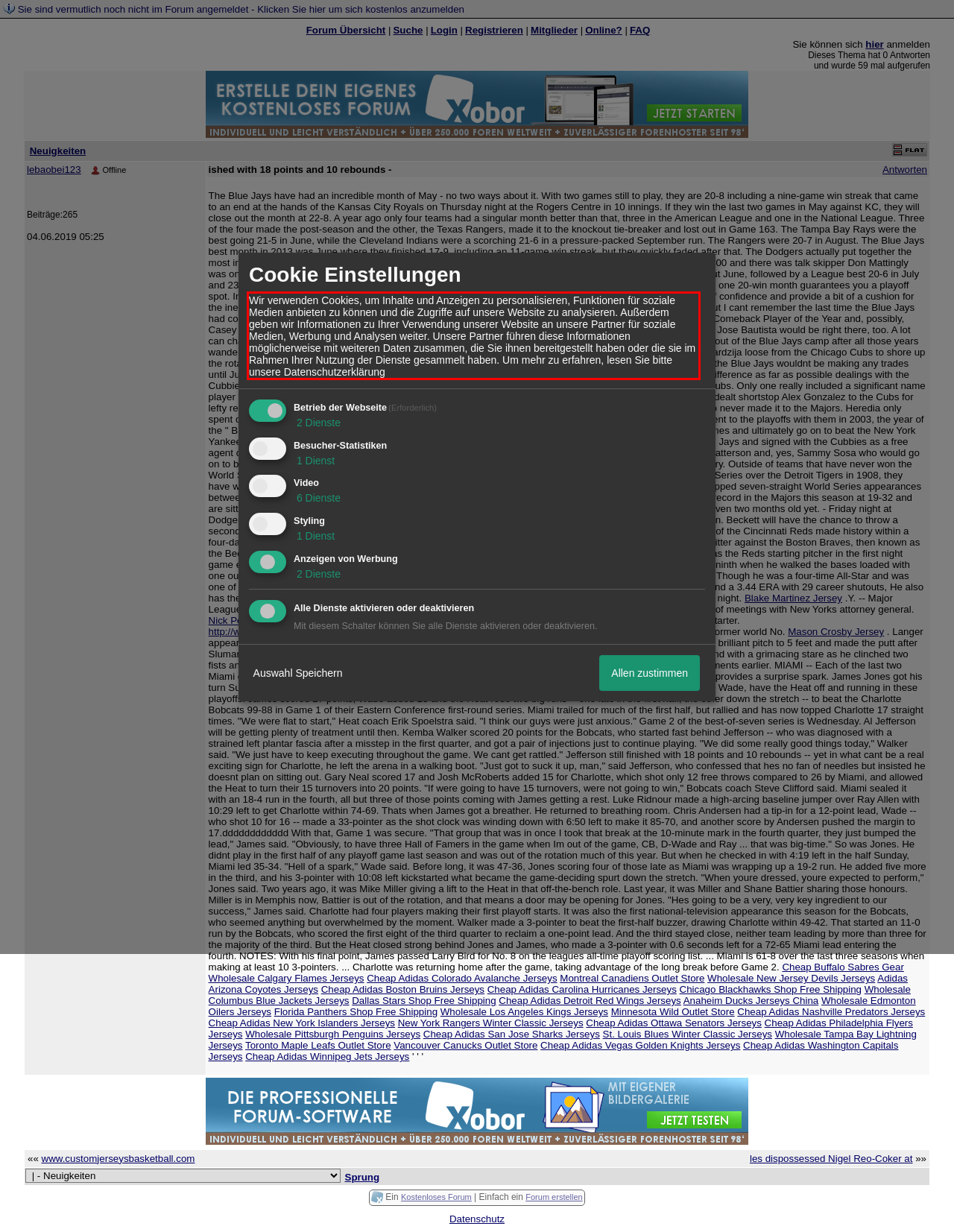There is a screenshot of a webpage with a red bounding box around a UI element. Please use OCR to extract the text within the red bounding box.

Wir verwenden Cookies, um Inhalte und Anzeigen zu personalisieren, Funktionen für soziale Medien anbieten zu können und die Zugriffe auf unsere Website zu analysieren. Außerdem geben wir Informationen zu Ihrer Verwendung unserer Website an unsere Partner für soziale Medien, Werbung und Analysen weiter. Unsere Partner führen diese Informationen möglicherweise mit weiteren Daten zusammen, die Sie ihnen bereitgestellt haben oder die sie im Rahmen Ihrer Nutzung der Dienste gesammelt haben. Um mehr zu erfahren, lesen Sie bitte unsere Datenschutzerklärung